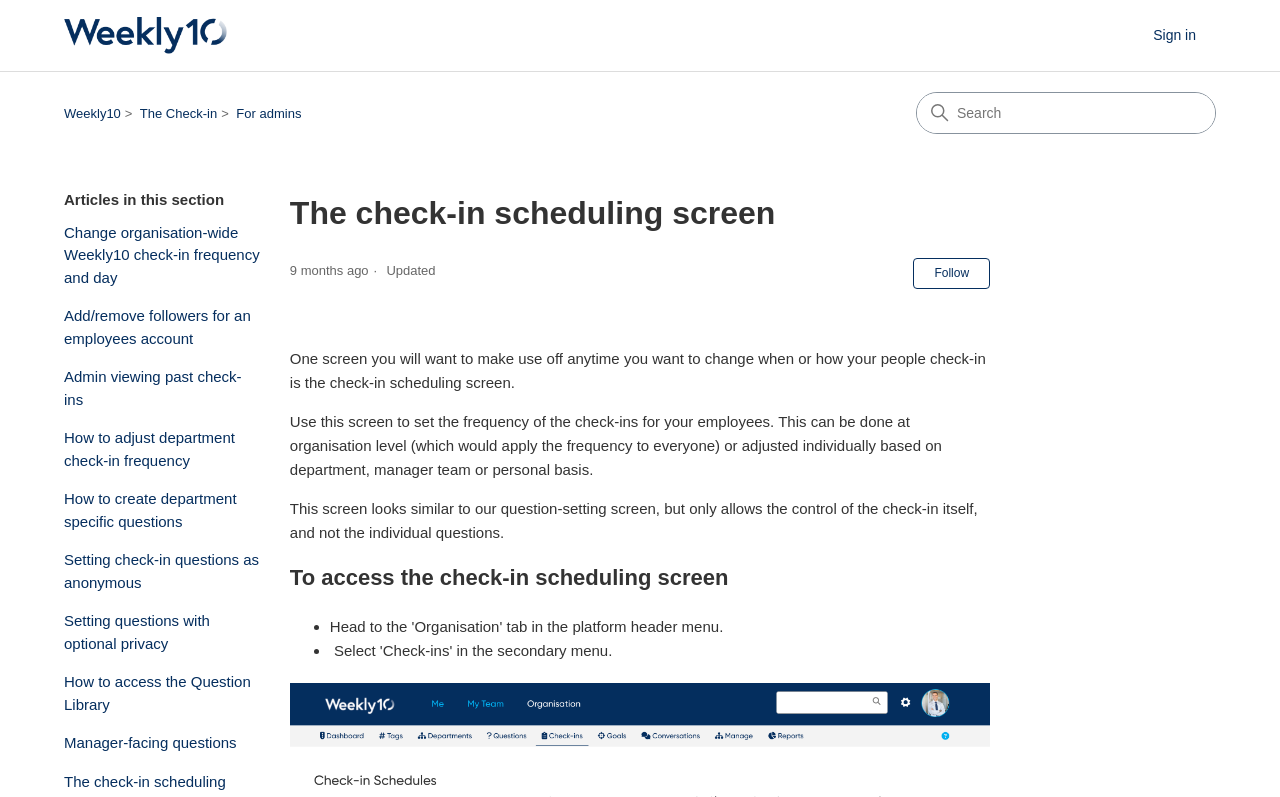Based on the element description: "parent_node: suchen aria-label="suchen" name="search" placeholder="suchen"", identify the bounding box coordinates for this UI element. The coordinates must be four float numbers between 0 and 1, listed as [left, top, right, bottom].

None